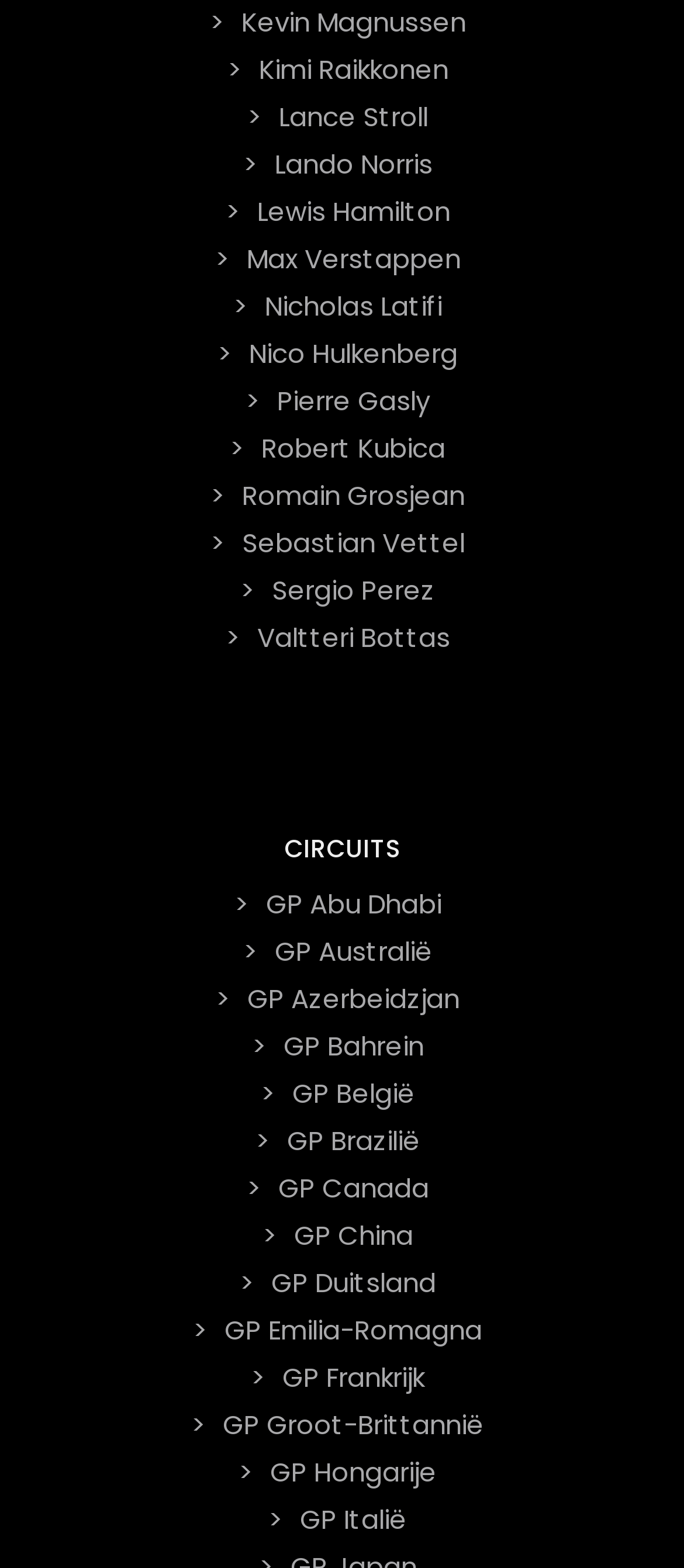Can you specify the bounding box coordinates for the region that should be clicked to fulfill this instruction: "go to Lv One Stop Shop".

None